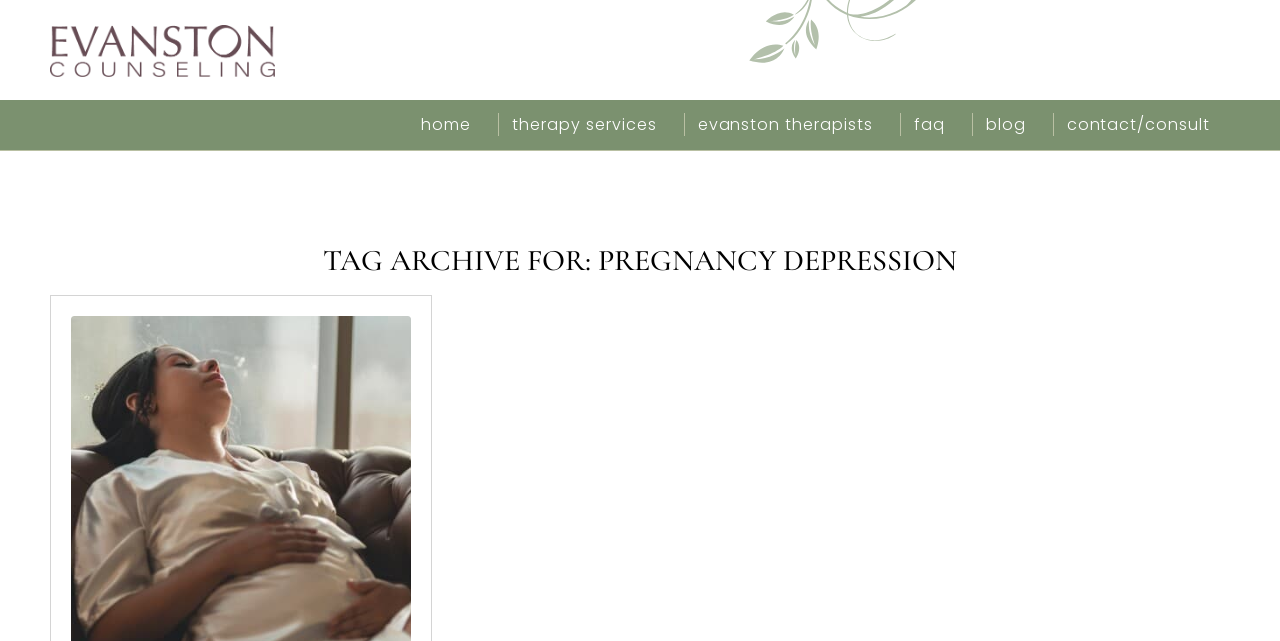Based on the element description: "Home", identify the bounding box coordinates for this UI element. The coordinates must be four float numbers between 0 and 1, listed as [left, top, right, bottom].

[0.314, 0.156, 0.384, 0.234]